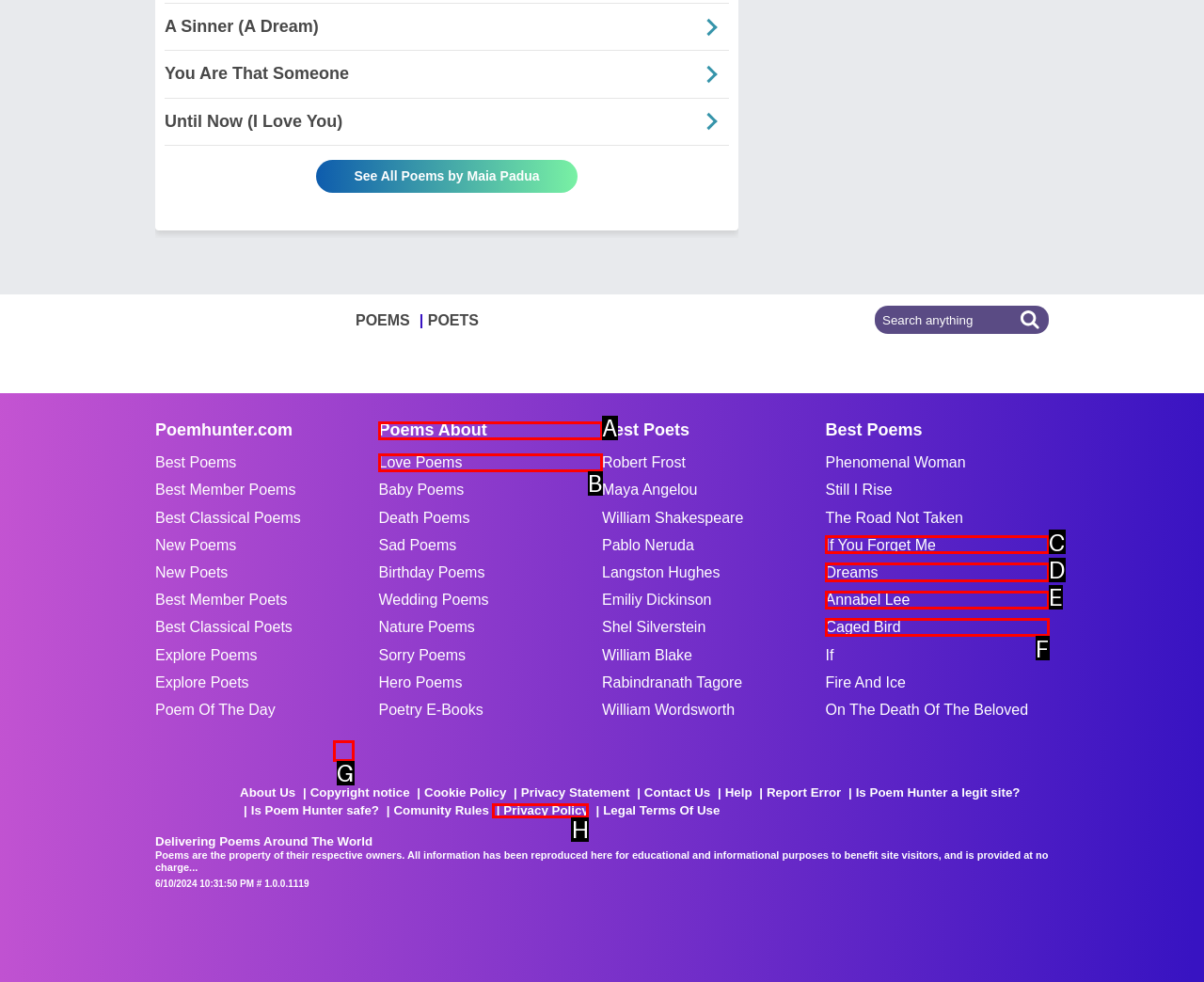Given the description: If You Forget Me, identify the matching HTML element. Provide the letter of the correct option.

C